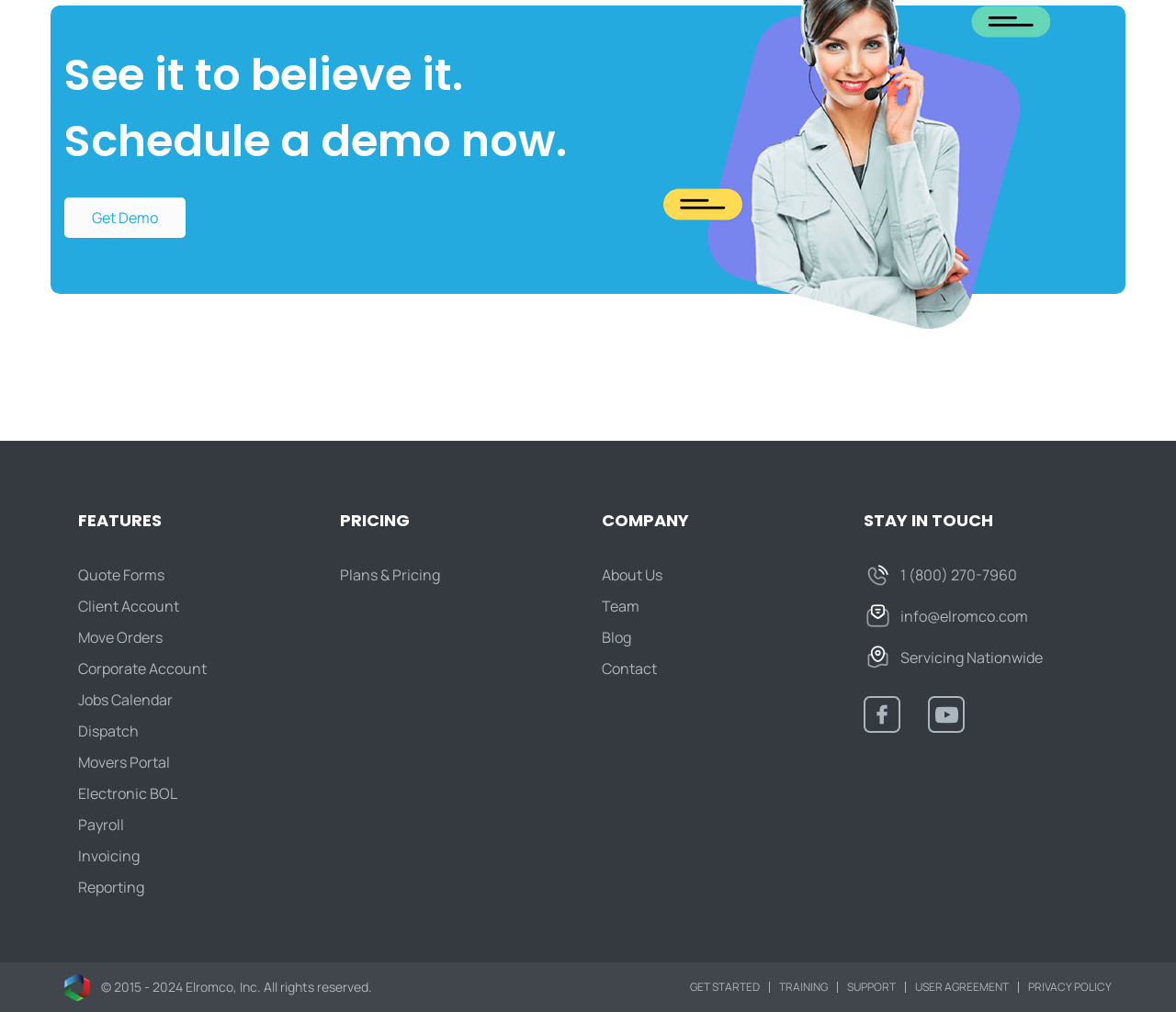What is the main action encouraged on this webpage?
Refer to the image and provide a concise answer in one word or phrase.

Schedule a demo